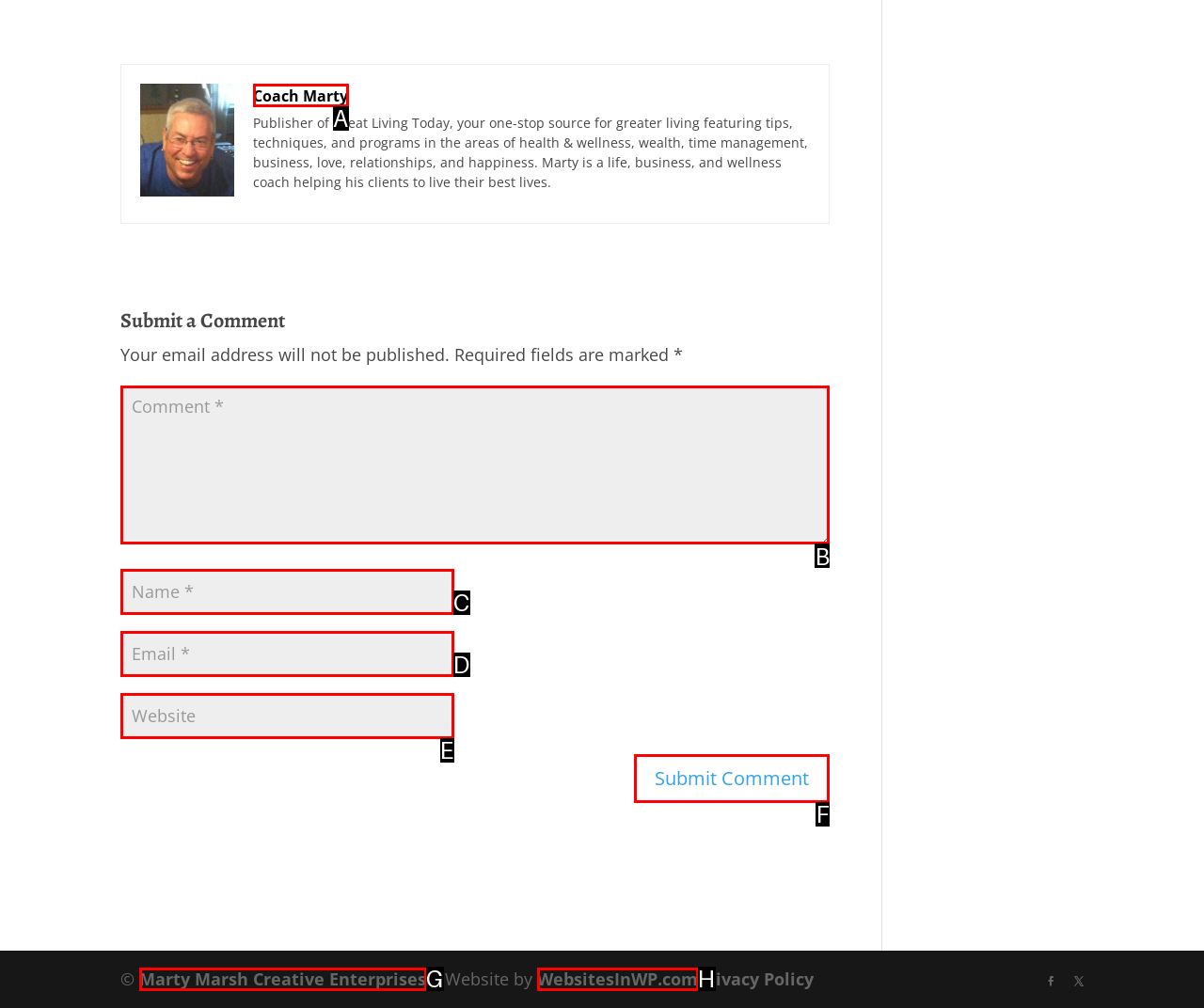Determine the letter of the UI element I should click on to complete the task: Submit a comment from the provided choices in the screenshot.

F